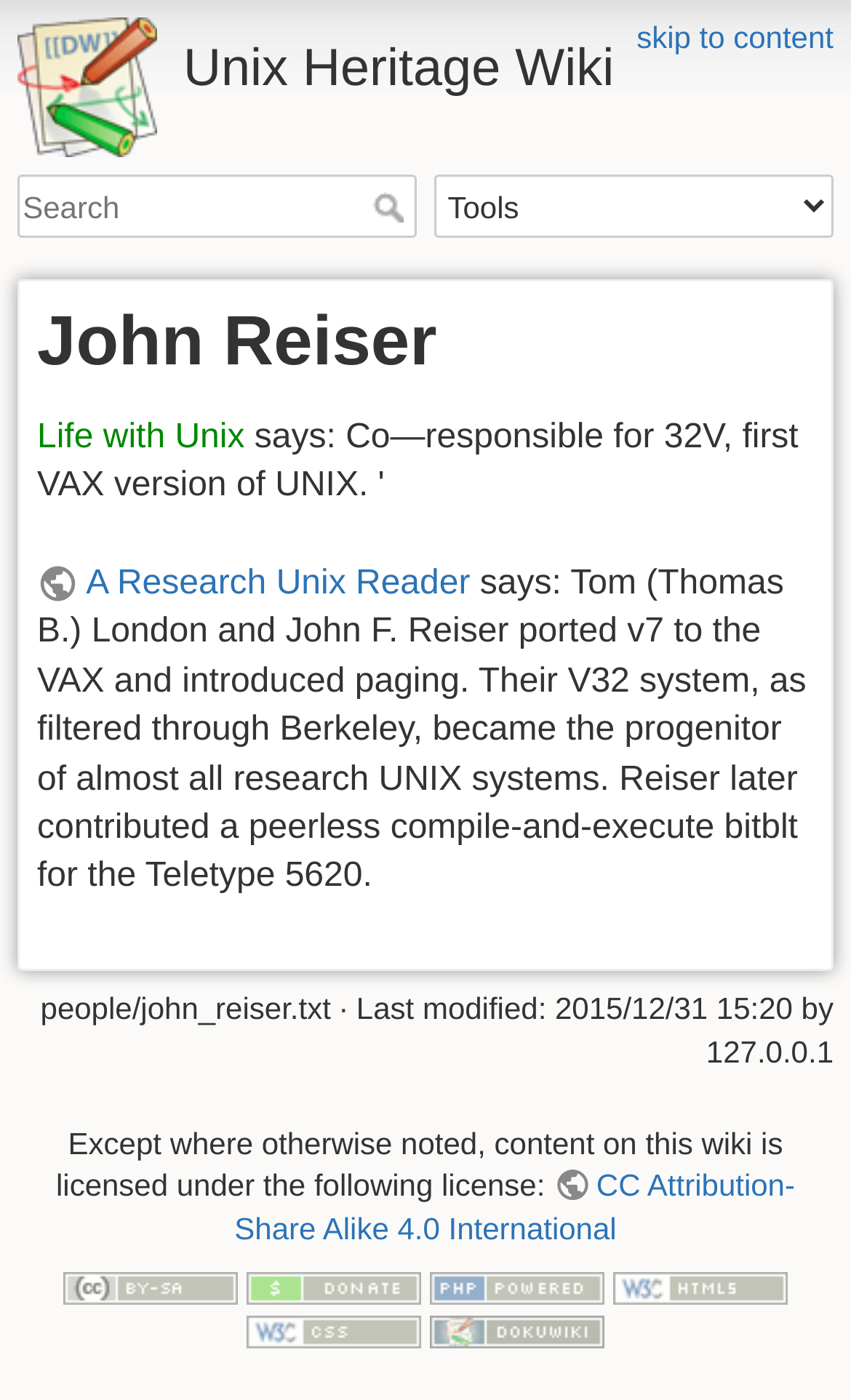Determine the bounding box coordinates for the area that should be clicked to carry out the following instruction: "go to Unix Heritage Wiki homepage".

[0.021, 0.012, 0.979, 0.073]